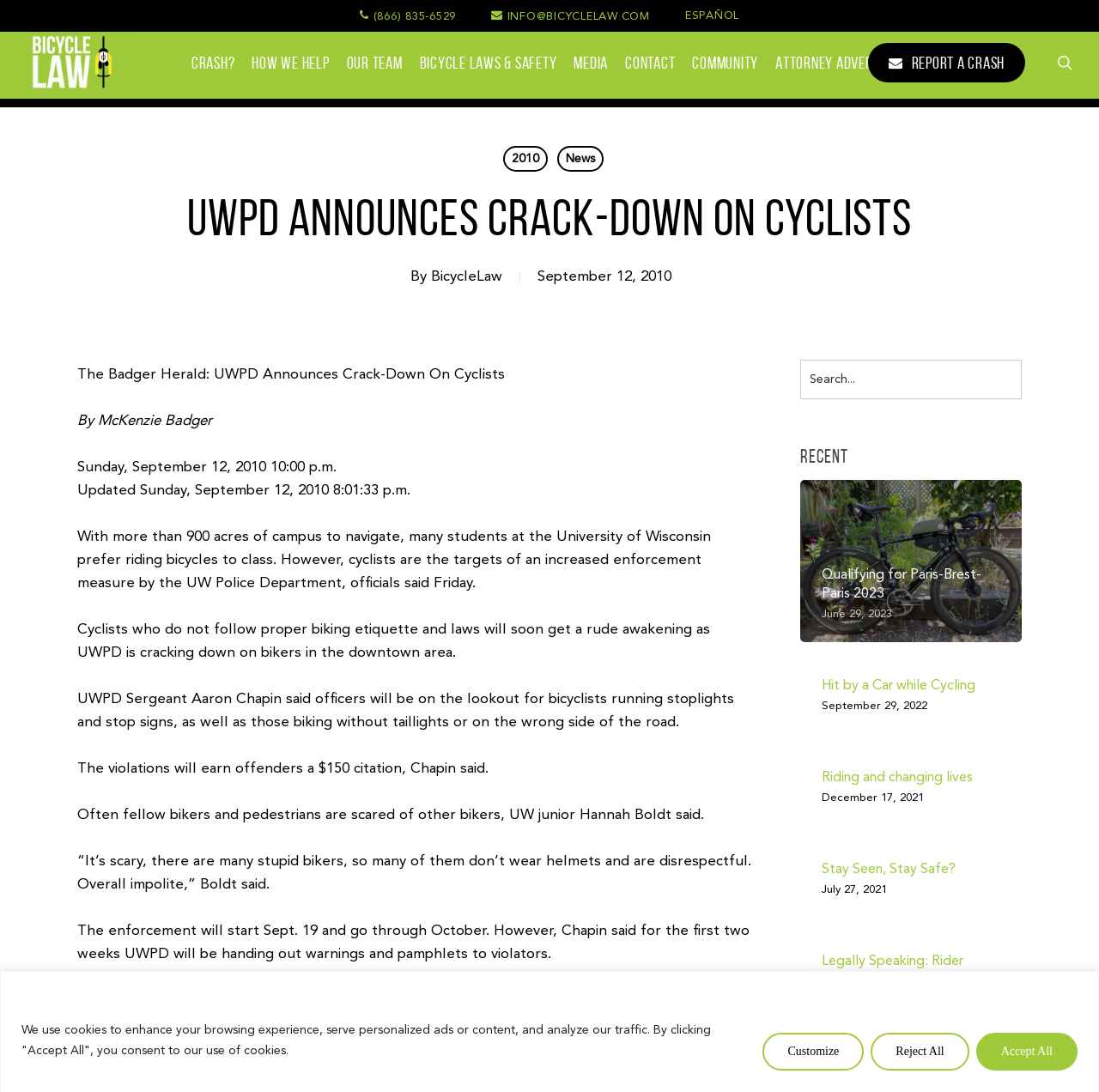Can you specify the bounding box coordinates for the region that should be clicked to fulfill this instruction: "Contact the bicycle law team".

[0.438, 0.002, 0.599, 0.028]